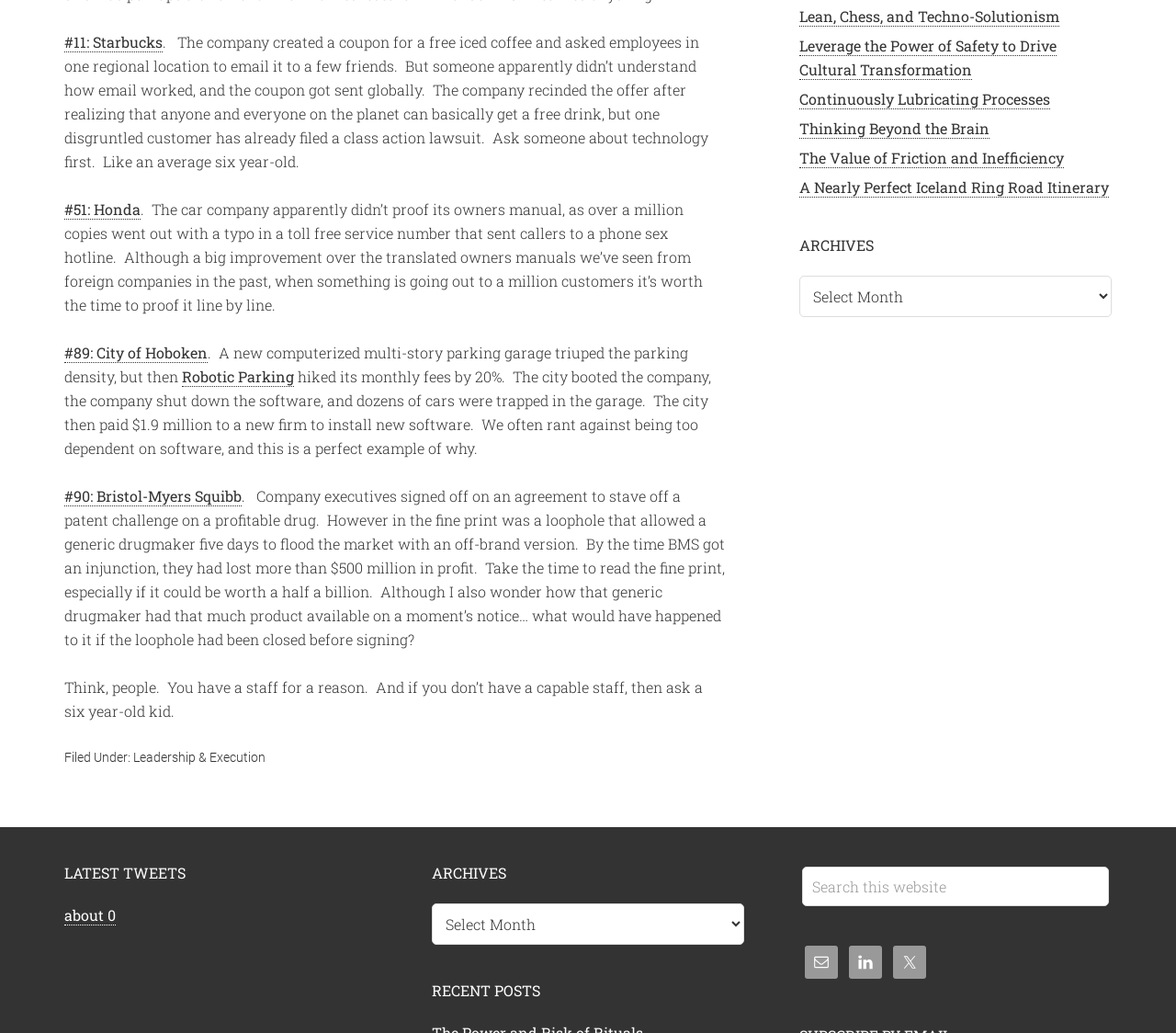Find and provide the bounding box coordinates for the UI element described with: "Domesday Book".

None